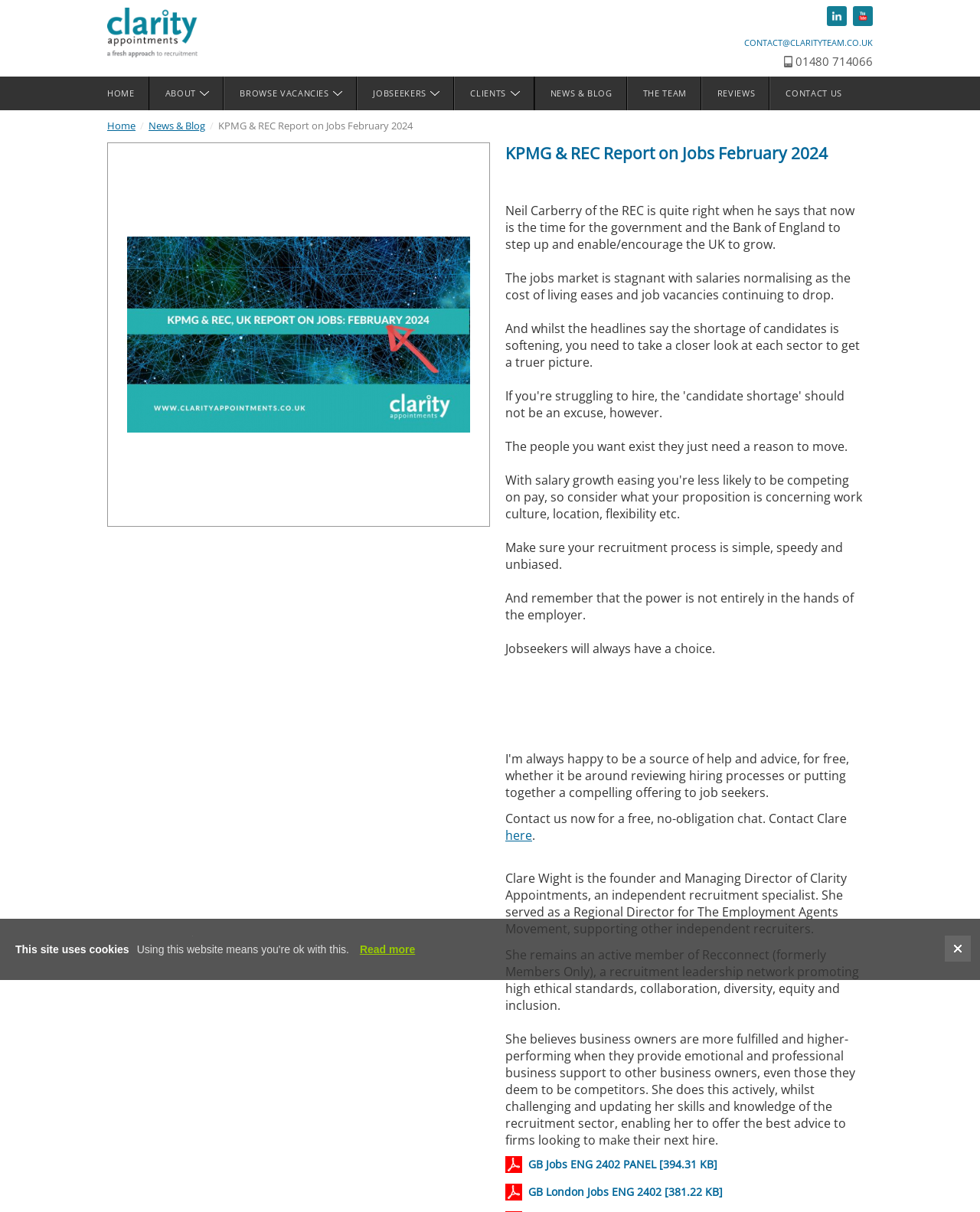Summarize the webpage with intricate details.

This webpage is about the KPMG & REC Report on Jobs for February 2024 Marketplace Survey. At the top, there is a navigation menu with 9 links: HOME, ABOUT, BROWSE VACANCIES, JOBSEEKERS, CLIENTS, NEWS & BLOG, THE TEAM, REVIEWS, and CONTACT US. Below the navigation menu, there is a title "KPMG & REC Report on Jobs February 2024" with a link to the report. 

To the left of the title, there are two links: one is empty, and the other is "CONTACT@CLARITYTEAM.CO.UK". On the right side, there are three more links: one is empty, and the other two are also empty but have a smaller size. 

Below the title, there is a heading "KPMG & REC Report on Jobs February 2024" followed by several paragraphs of text discussing the jobs market, including quotes from Neil Carberry of the REC. The text also provides advice on recruitment processes and the importance of jobseekers having a choice.

On the right side of the text, there is an image related to the report. Below the text, there is a section about Clare Wight, the founder and Managing Director of Clarity Appointments, including her background and beliefs about business support.

At the bottom of the page, there are two links to download reports: "GB Jobs ENG 2402 PANEL" and "GB London Jobs ENG 2402". There is also a notice about the site using cookies and a link to "Read more" about it.